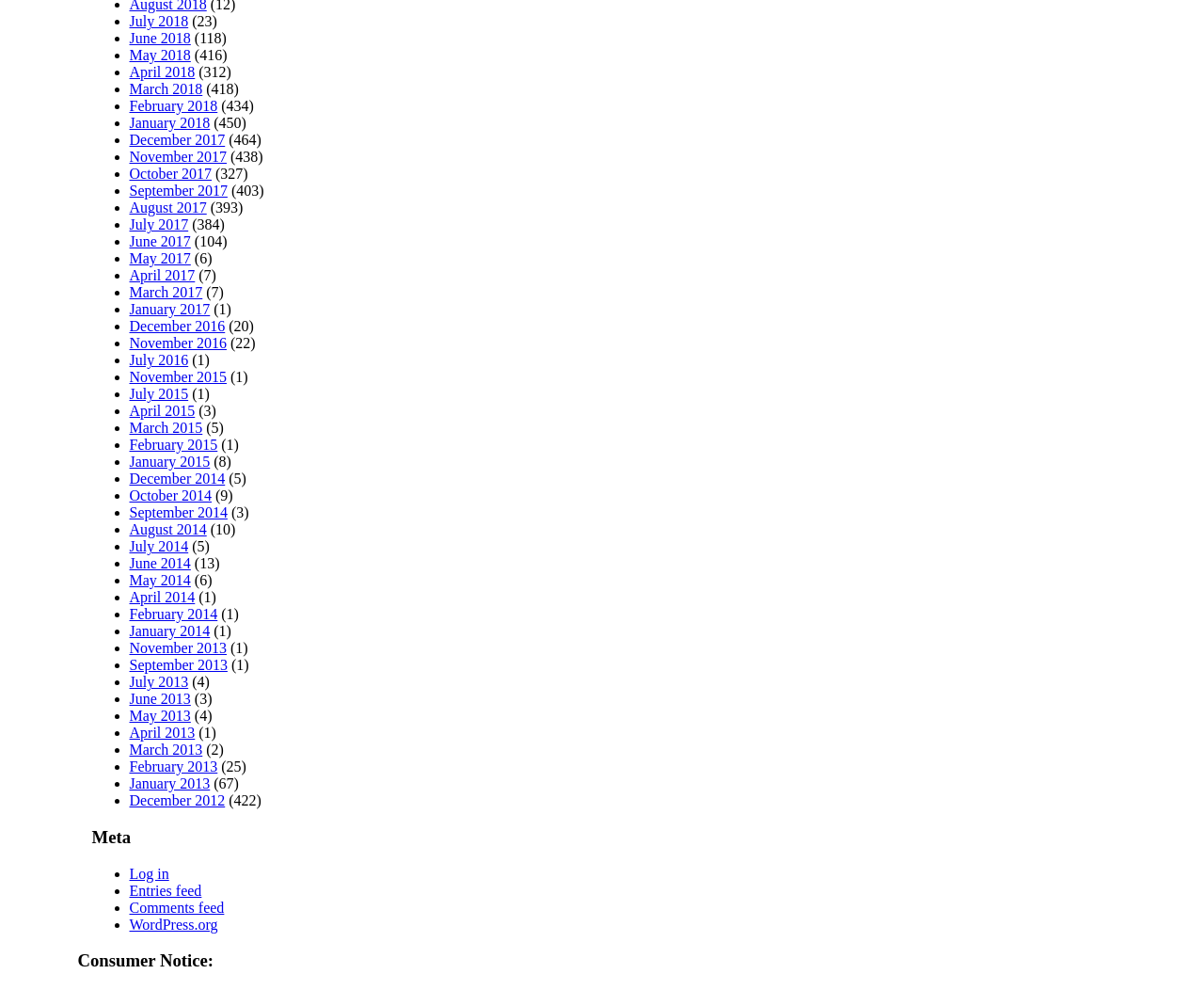How many links are there on the webpage?
Your answer should be a single word or phrase derived from the screenshot.

34